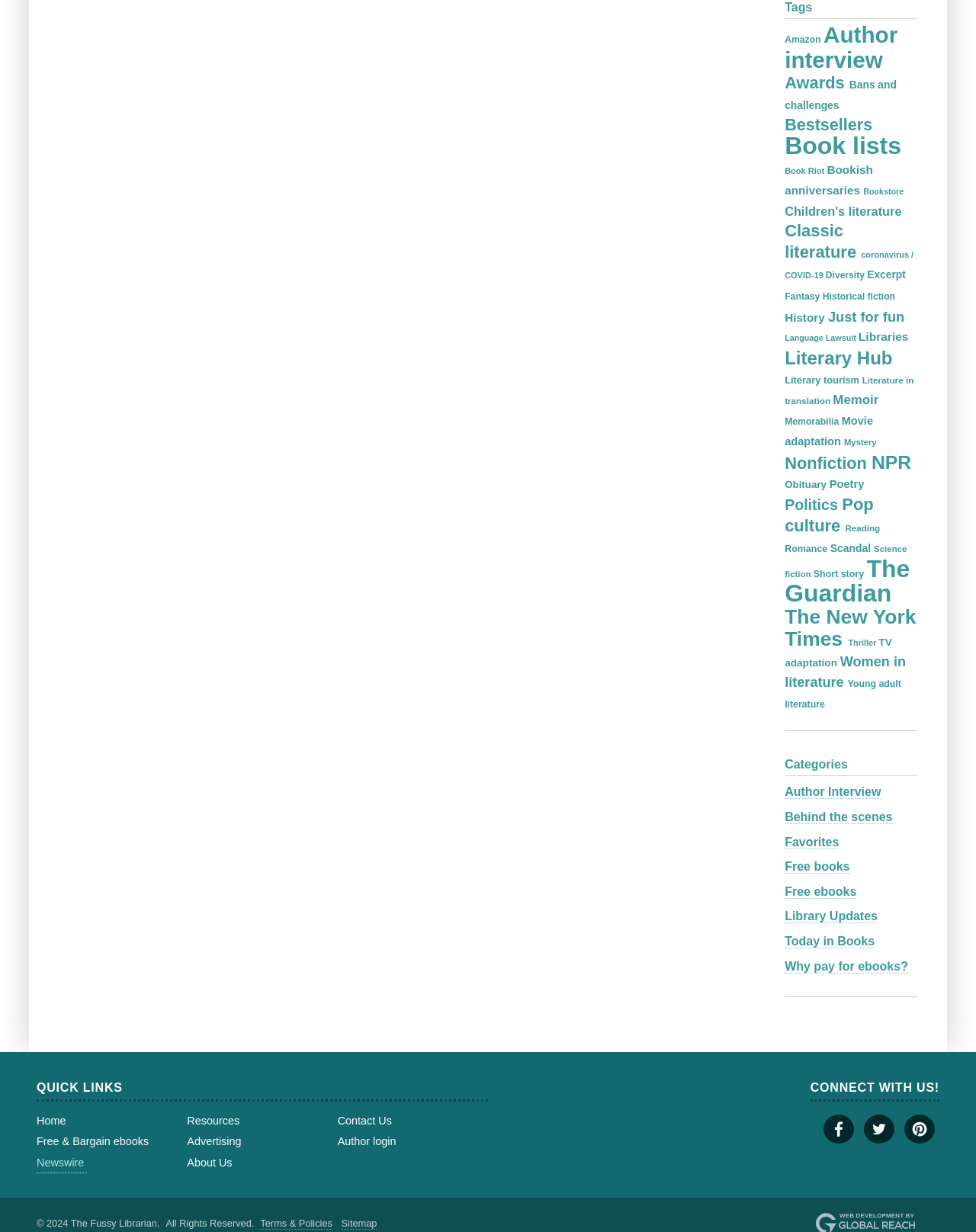Identify the bounding box coordinates for the UI element mentioned here: "Why Invest in Offplan". Provide the coordinates as four float values between 0 and 1, i.e., [left, top, right, bottom].

None